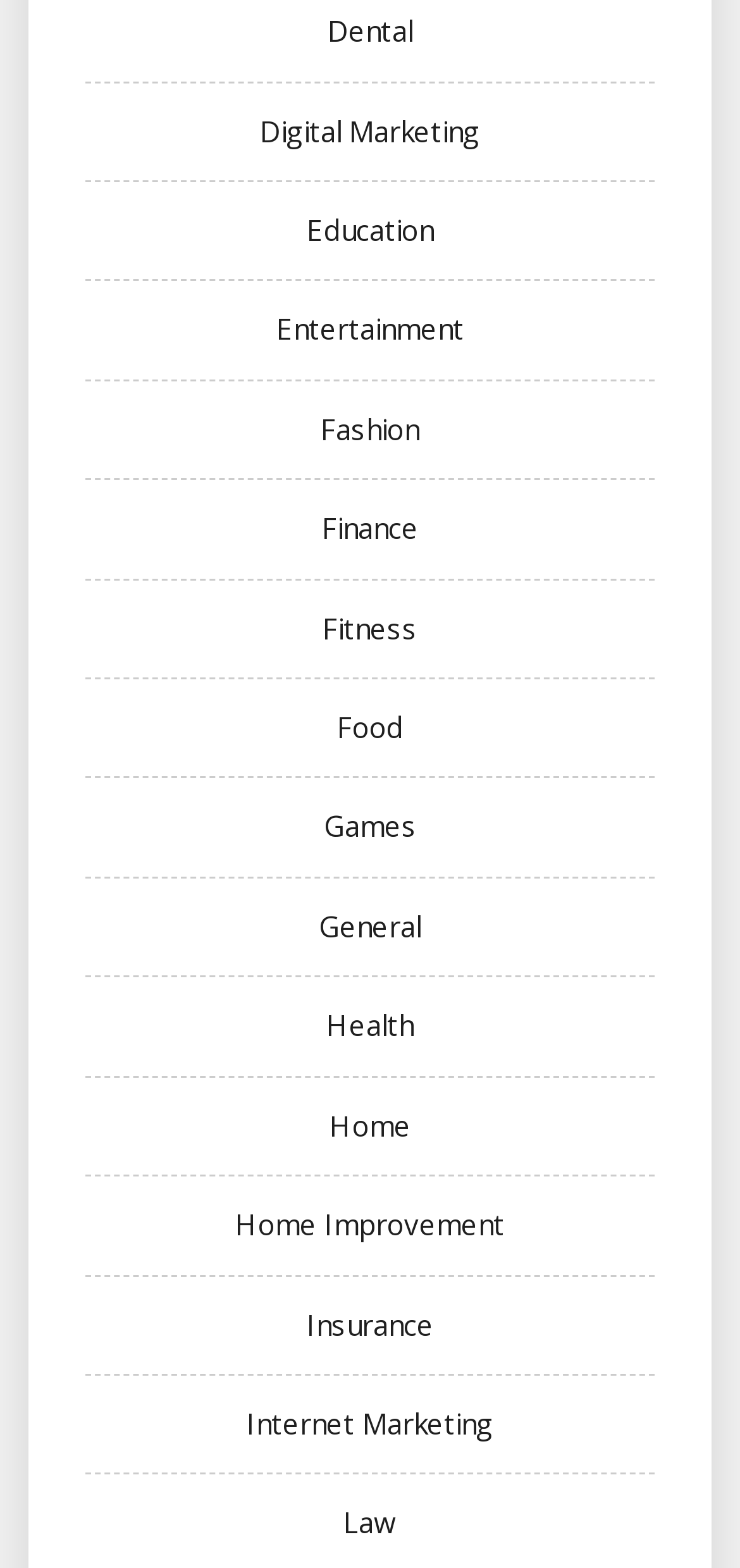Bounding box coordinates are to be given in the format (top-left x, top-left y, bottom-right x, bottom-right y). All values must be floating point numbers between 0 and 1. Provide the bounding box coordinate for the UI element described as: Digital Marketing

[0.351, 0.071, 0.649, 0.095]